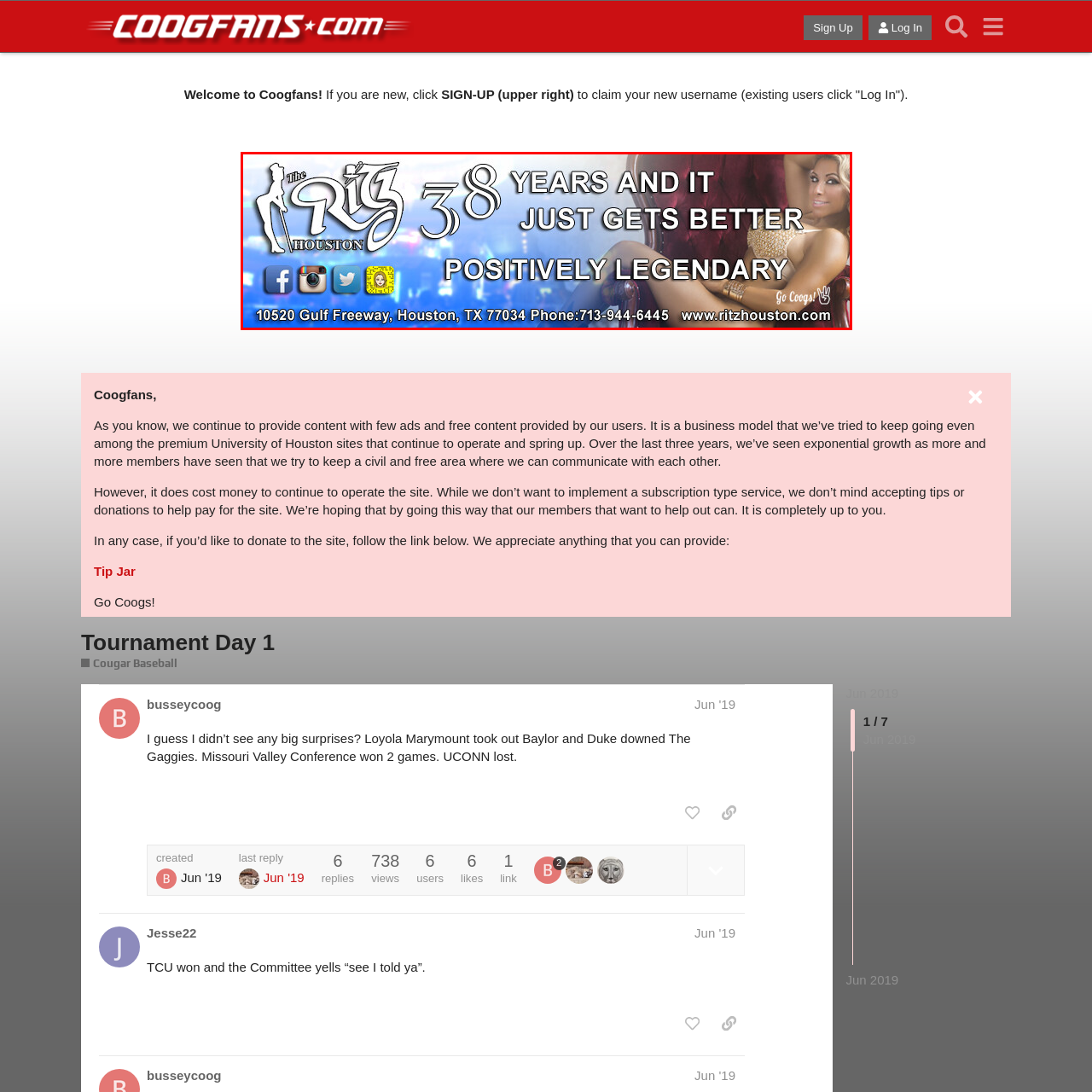What is the address of The Ritz Houston?
Please carefully analyze the image highlighted by the red bounding box and give a thorough response based on the visual information contained within that section.

The address is provided at the bottom of the banner, along with a phone number for inquiries, which is '10520 Gulf Freeway, Houston, TX 77034'.